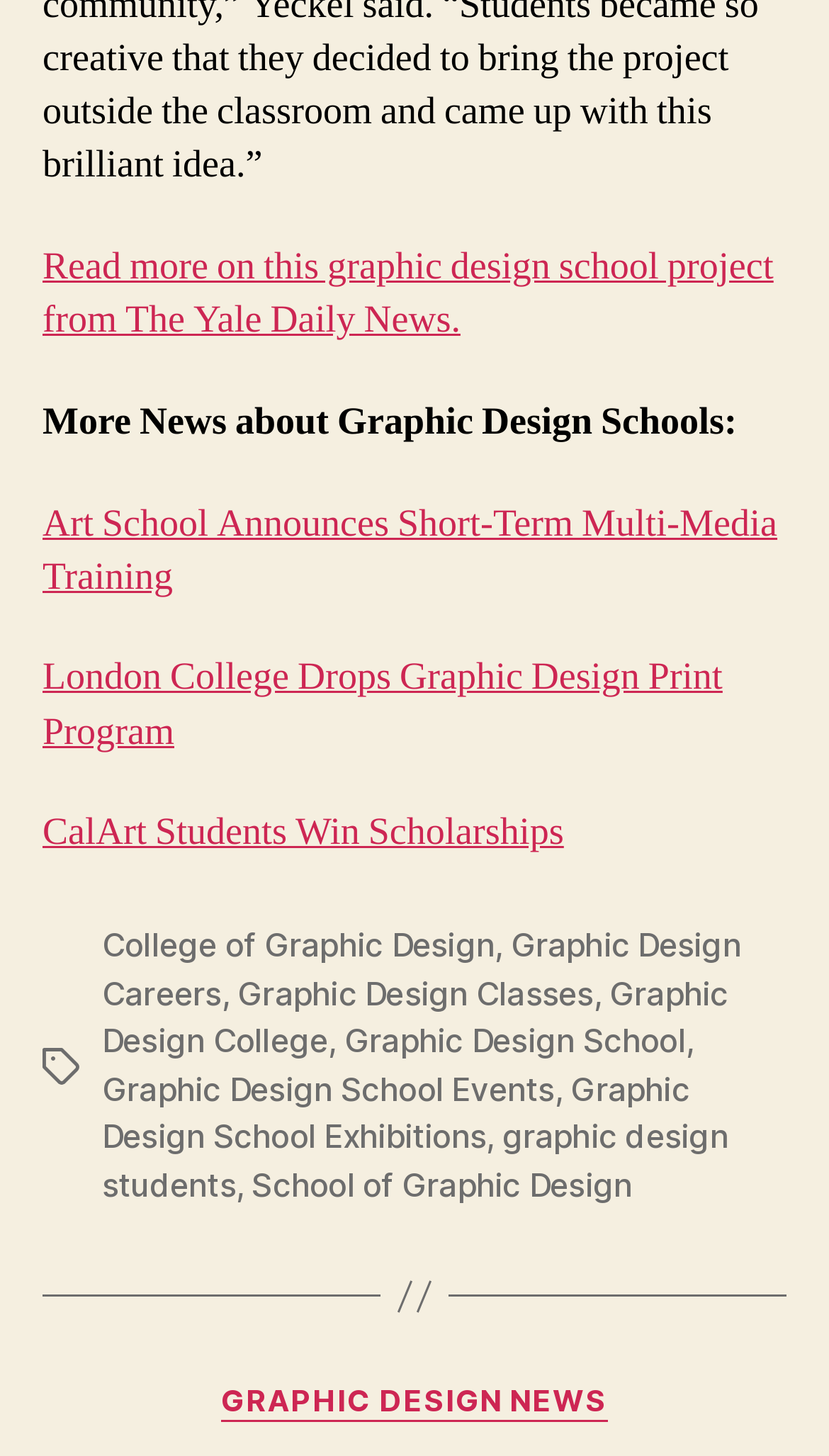Please locate the clickable area by providing the bounding box coordinates to follow this instruction: "View news about Art School's multi-media training".

[0.051, 0.342, 0.938, 0.413]